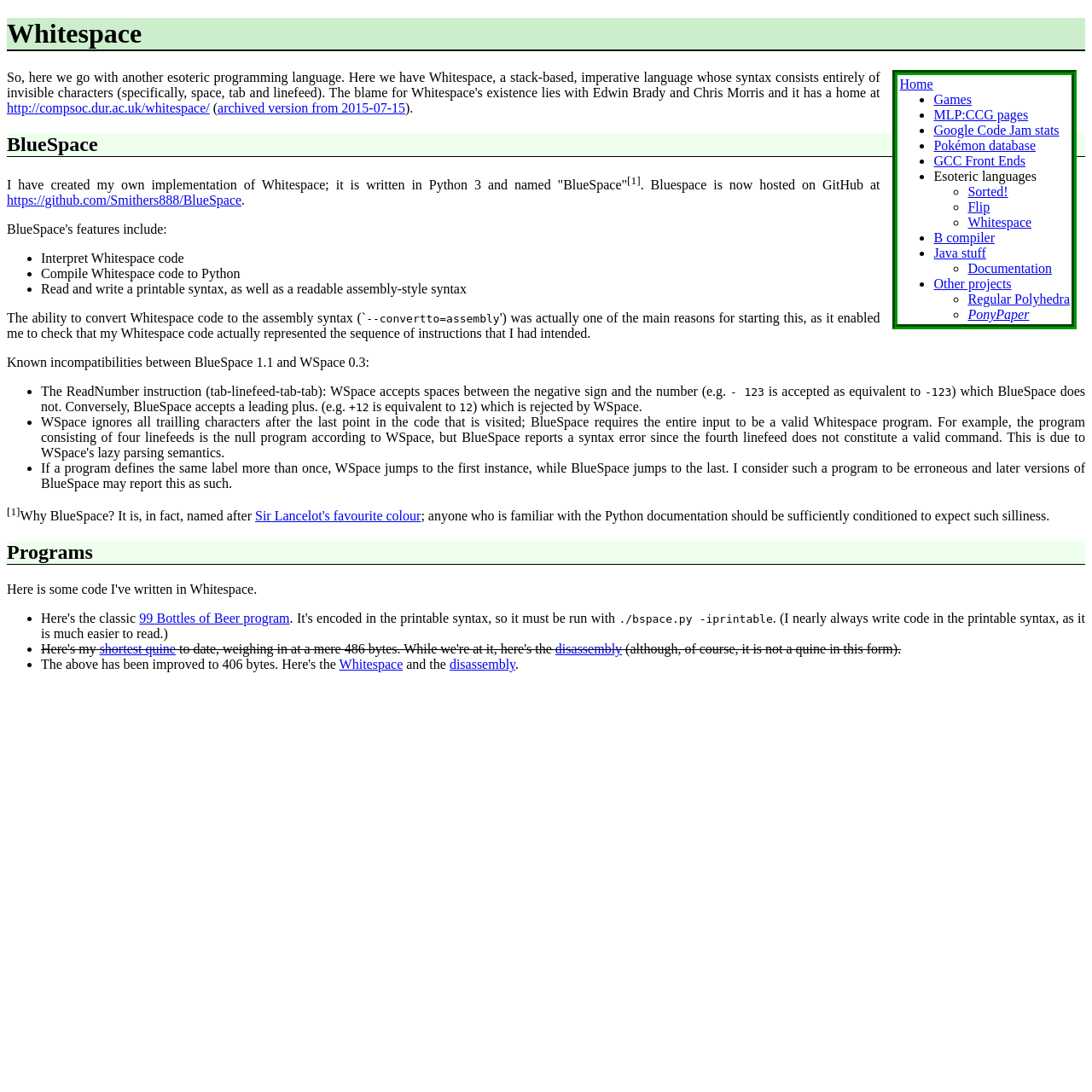Pinpoint the bounding box coordinates of the area that must be clicked to complete this instruction: "Read the '99 Bottles of Beer program'".

[0.128, 0.559, 0.265, 0.573]